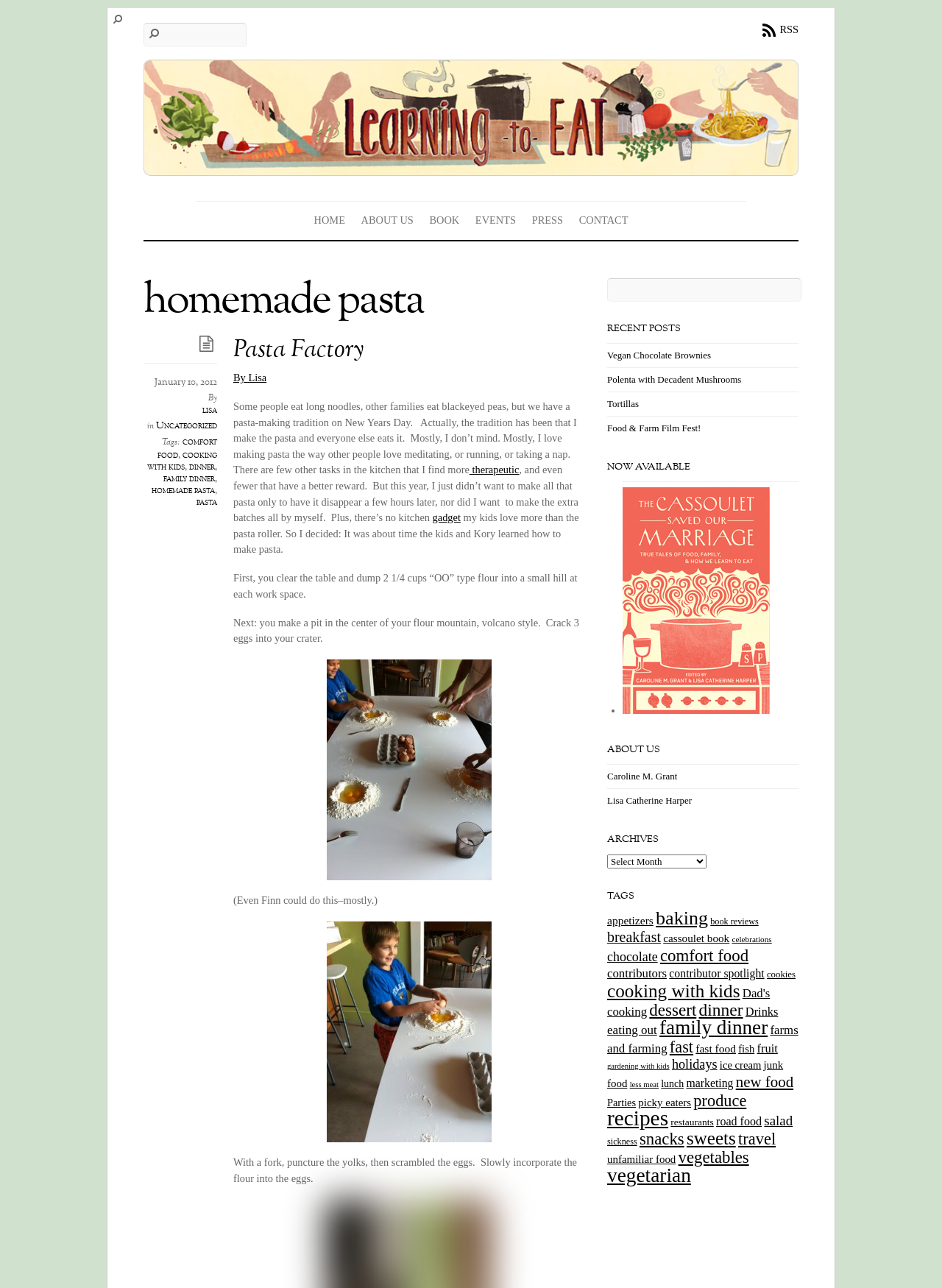Please examine the image and answer the question with a detailed explanation:
What is the author of the current post?

I found the answer by looking at the link 'By Lisa' and the StaticText 'By' which indicates that the author of the current post is Lisa.